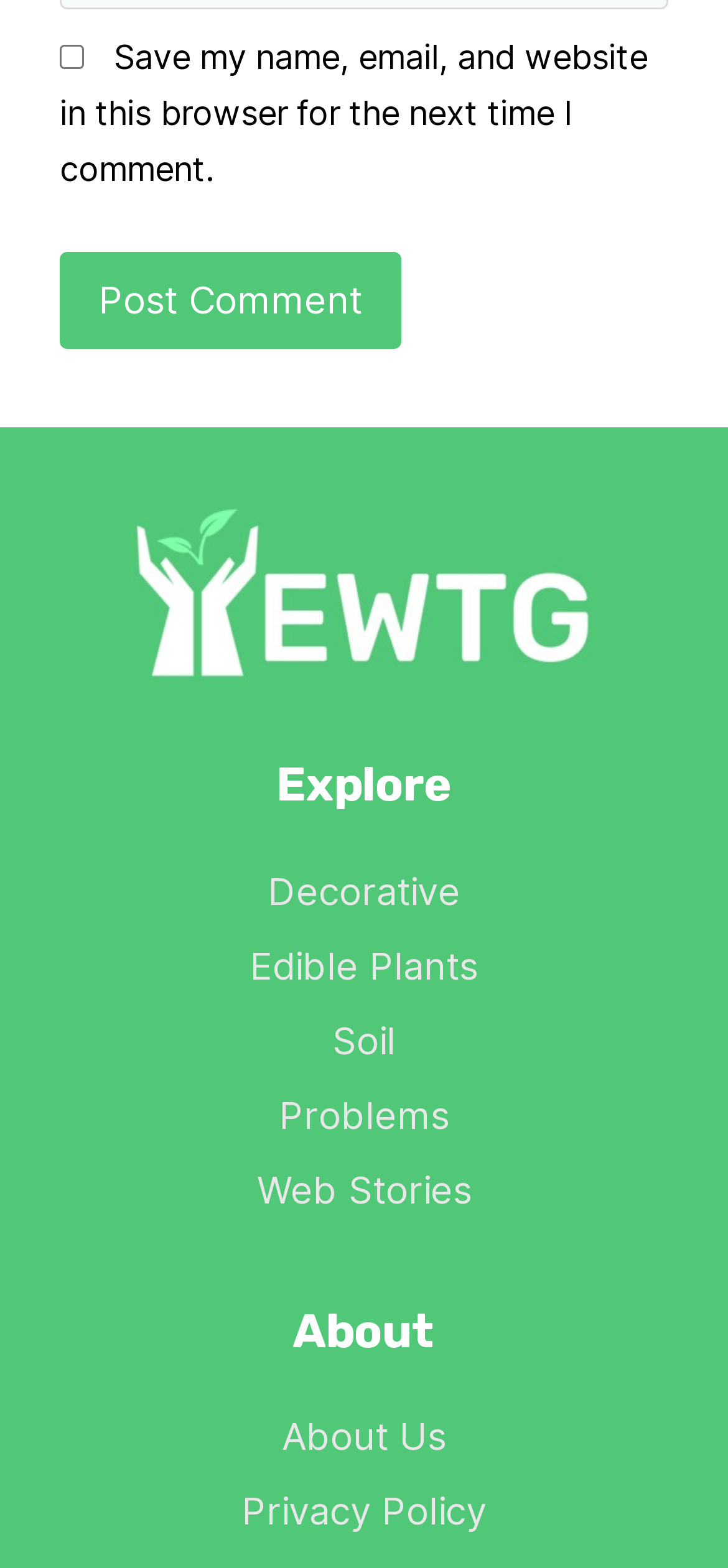Bounding box coordinates are specified in the format (top-left x, top-left y, bottom-right x, bottom-right y). All values are floating point numbers bounded between 0 and 1. Please provide the bounding box coordinate of the region this sentence describes: Web Stories

[0.353, 0.744, 0.647, 0.773]